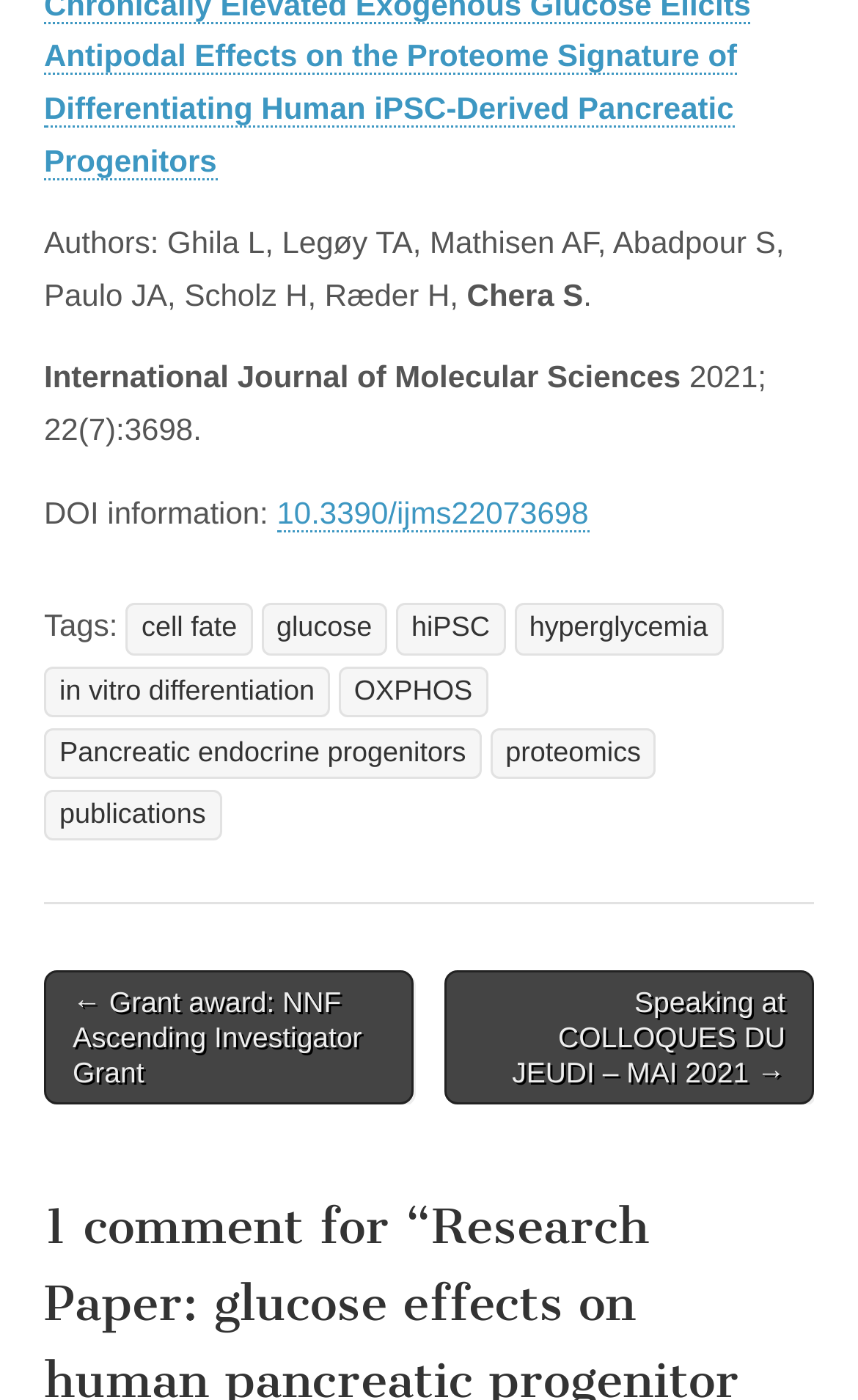Based on the element description cell fate, identify the bounding box of the UI element in the given webpage screenshot. The coordinates should be in the format (top-left x, top-left y, bottom-right x, bottom-right y) and must be between 0 and 1.

[0.147, 0.431, 0.294, 0.468]